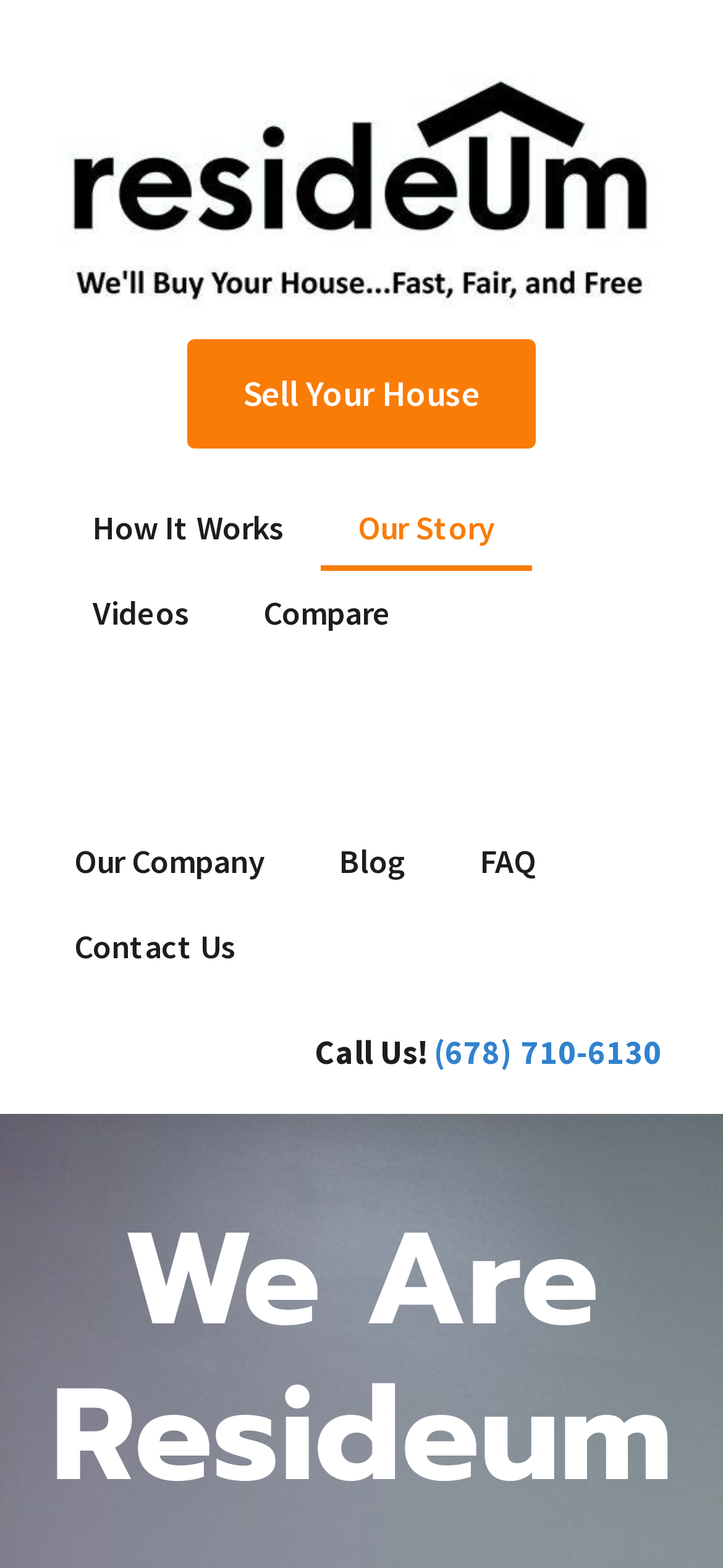What is the last link in the footer section?
Look at the screenshot and give a one-word or phrase answer.

Contact Us